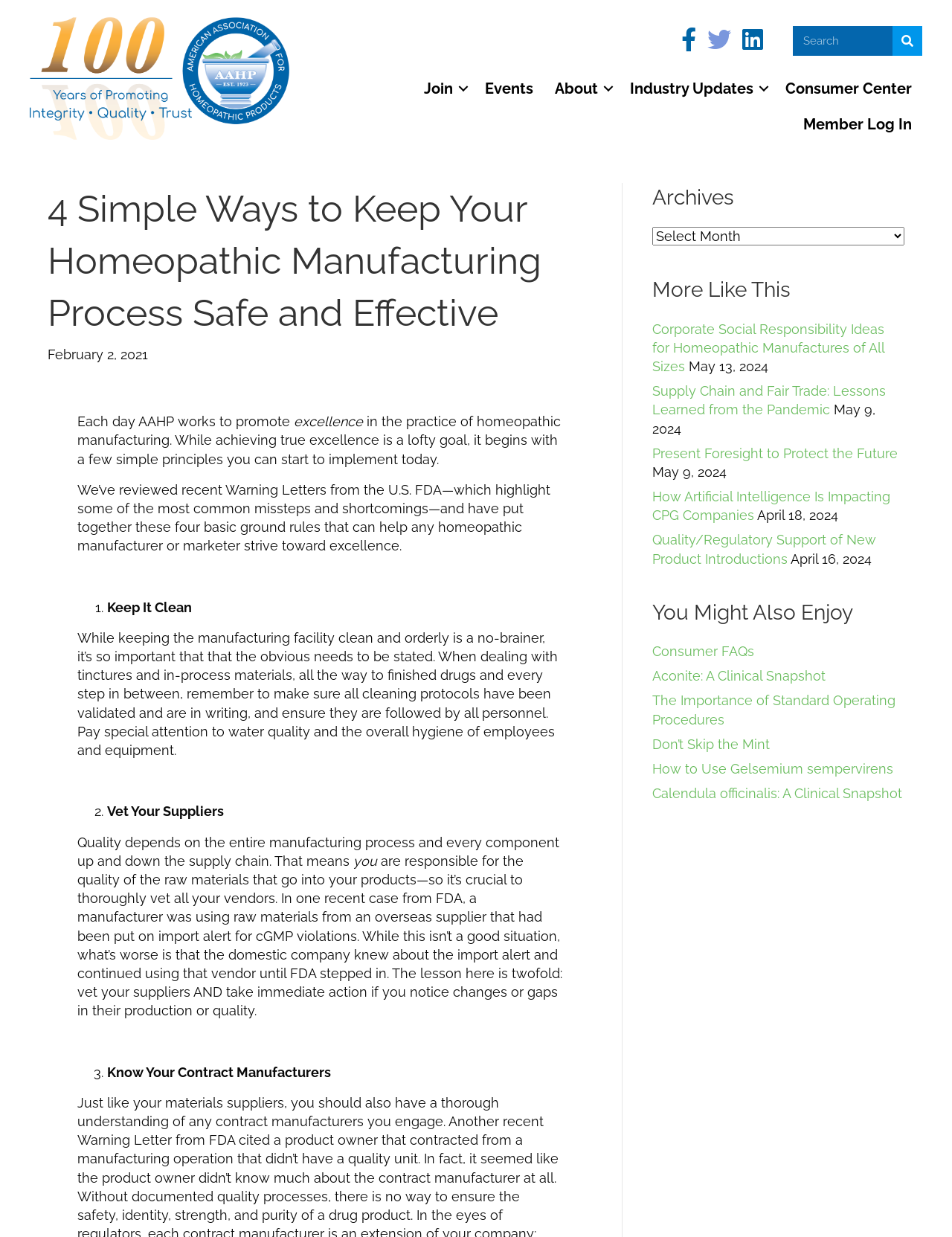Identify the bounding box coordinates of the clickable region necessary to fulfill the following instruction: "Explore Consumer Center". The bounding box coordinates should be four float numbers between 0 and 1, i.e., [left, top, right, bottom].

[0.814, 0.057, 0.969, 0.086]